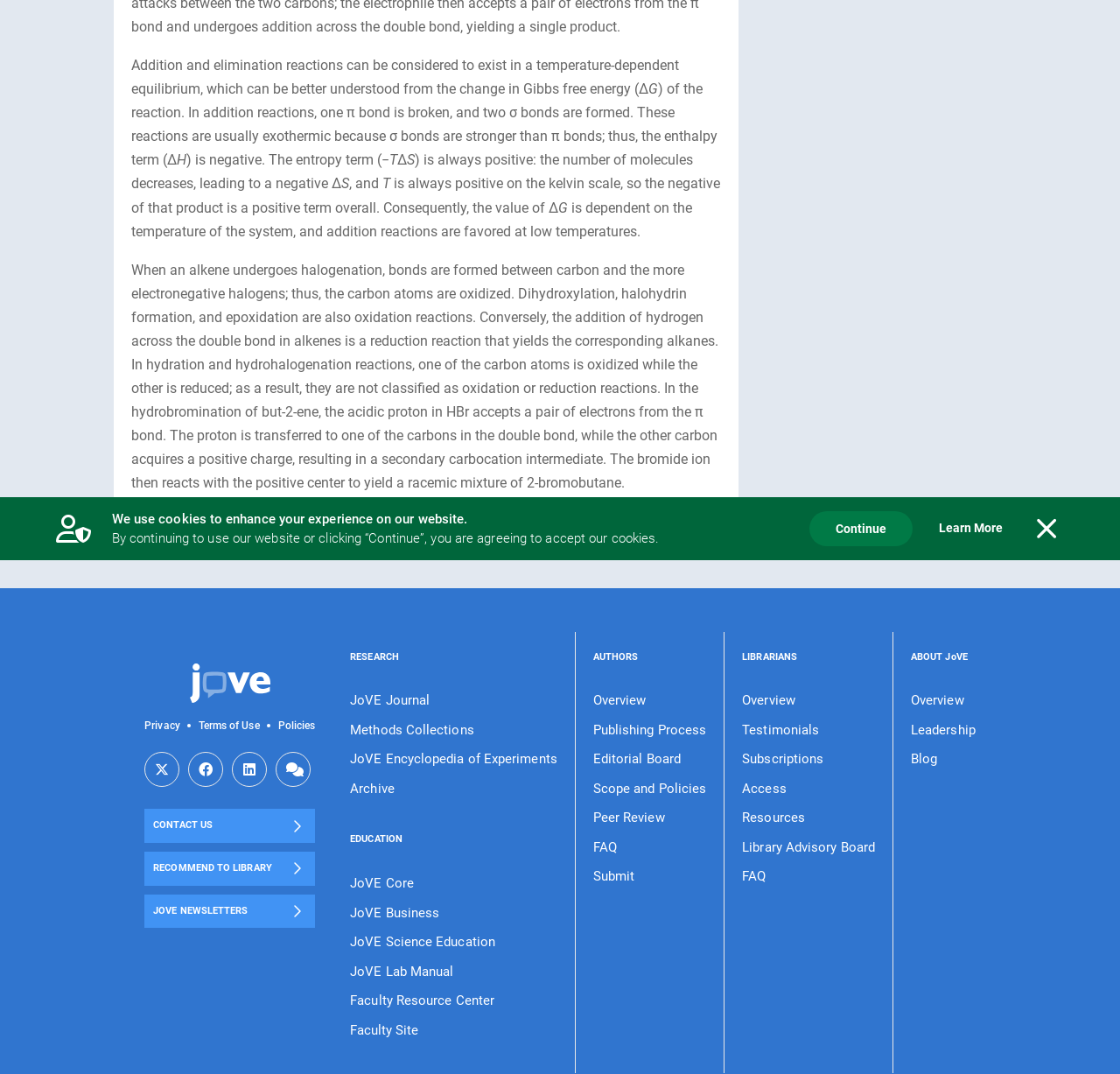Based on the element description: "Overview", identify the bounding box coordinates for this UI element. The coordinates must be four float numbers between 0 and 1, listed as [left, top, right, bottom].

[0.53, 0.68, 0.631, 0.701]